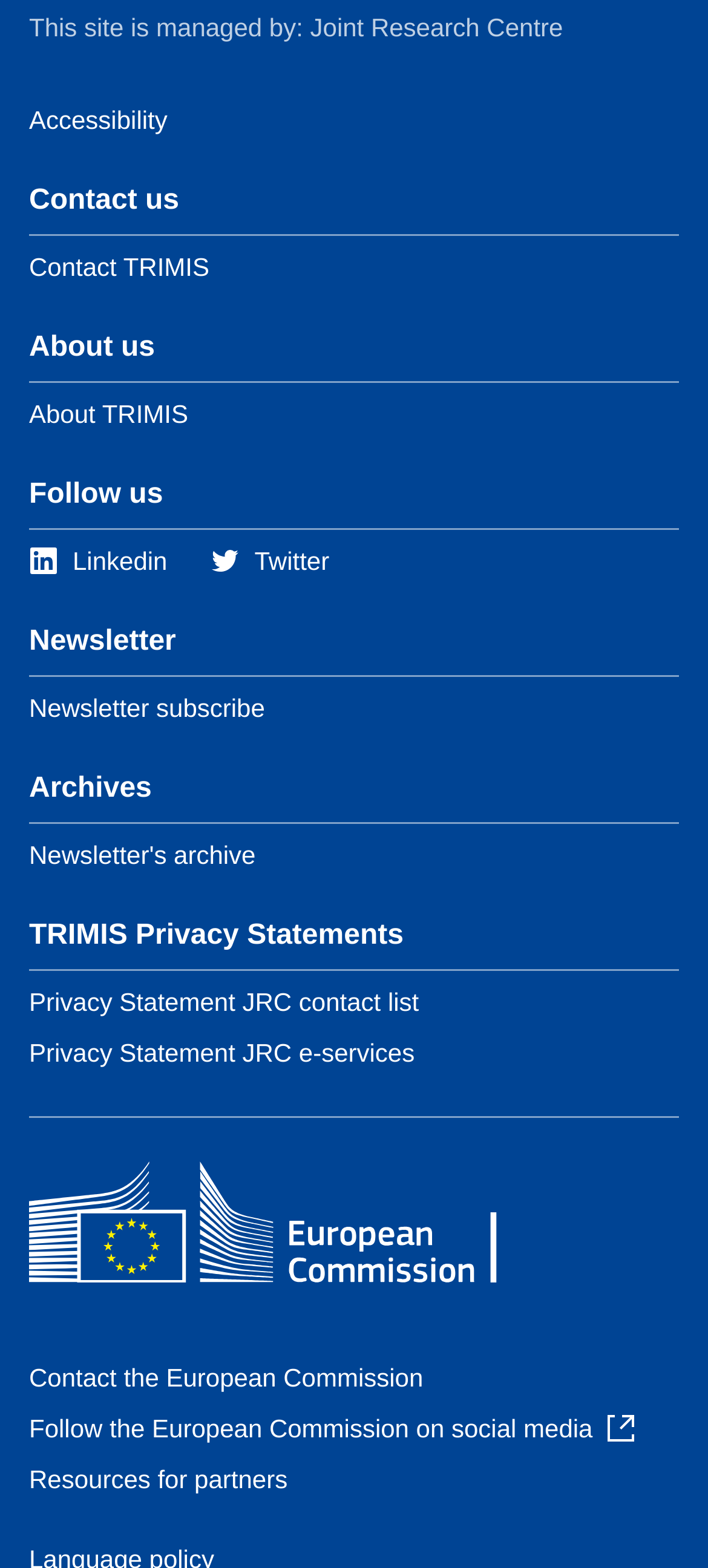Identify the coordinates of the bounding box for the element that must be clicked to accomplish the instruction: "click daftar panengg".

None